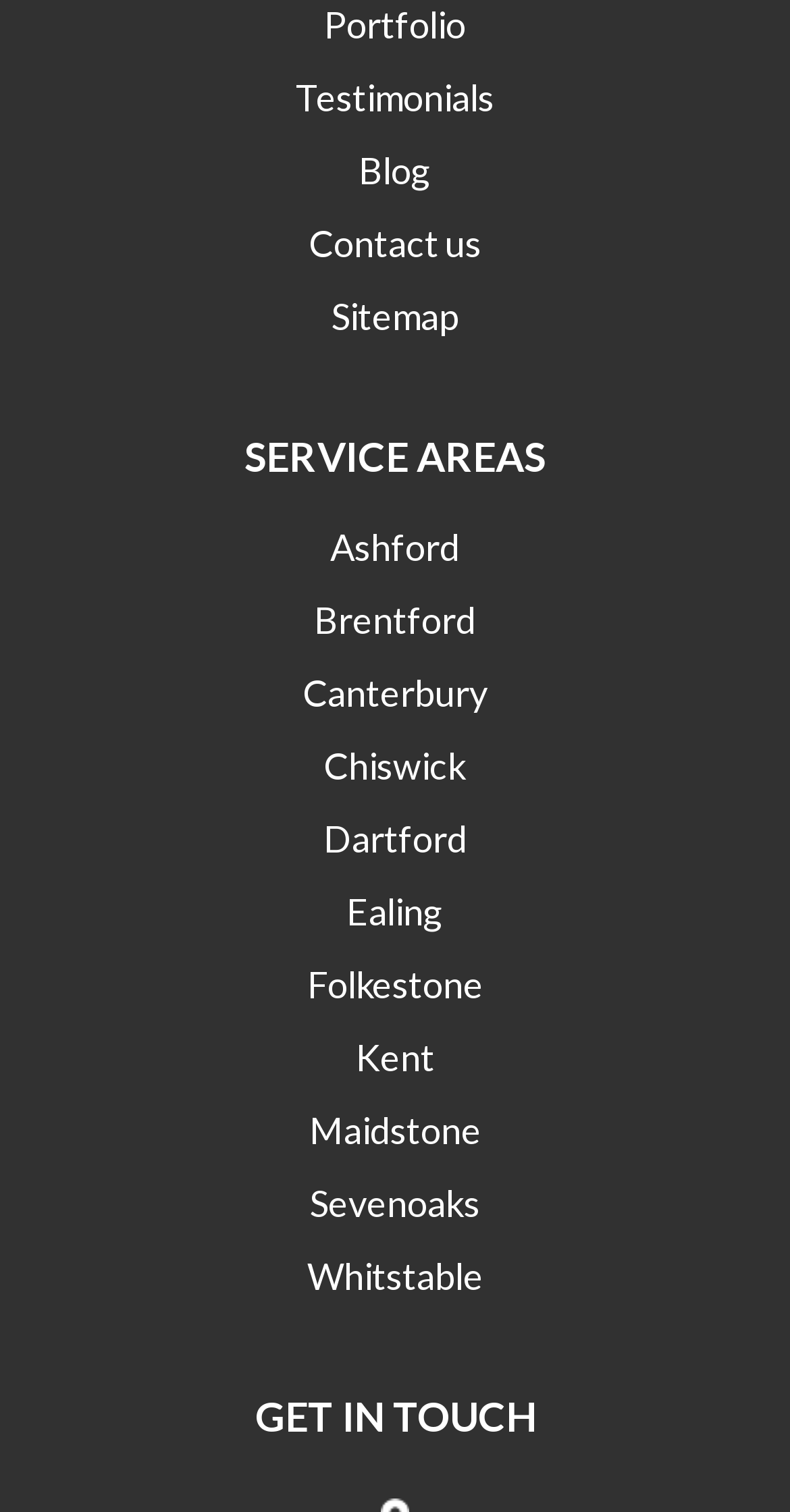Please find the bounding box coordinates of the element that needs to be clicked to perform the following instruction: "Get in touch with us". The bounding box coordinates should be four float numbers between 0 and 1, represented as [left, top, right, bottom].

[0.038, 0.92, 0.962, 0.965]